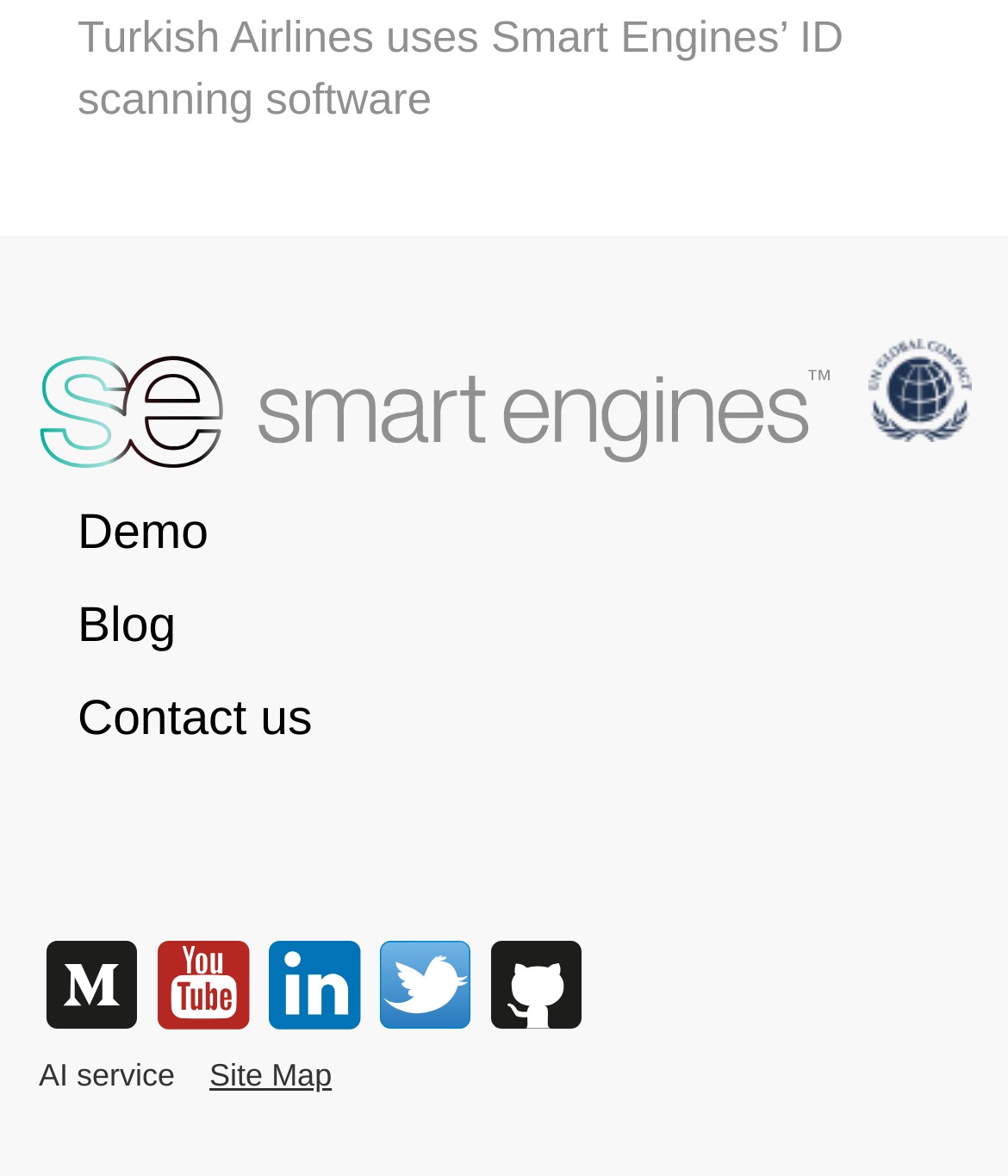Locate the bounding box coordinates of the clickable region necessary to complete the following instruction: "visit Smart Engines' website". Provide the coordinates in the format of four float numbers between 0 and 1, i.e., [left, top, right, bottom].

[0.038, 0.289, 0.824, 0.397]